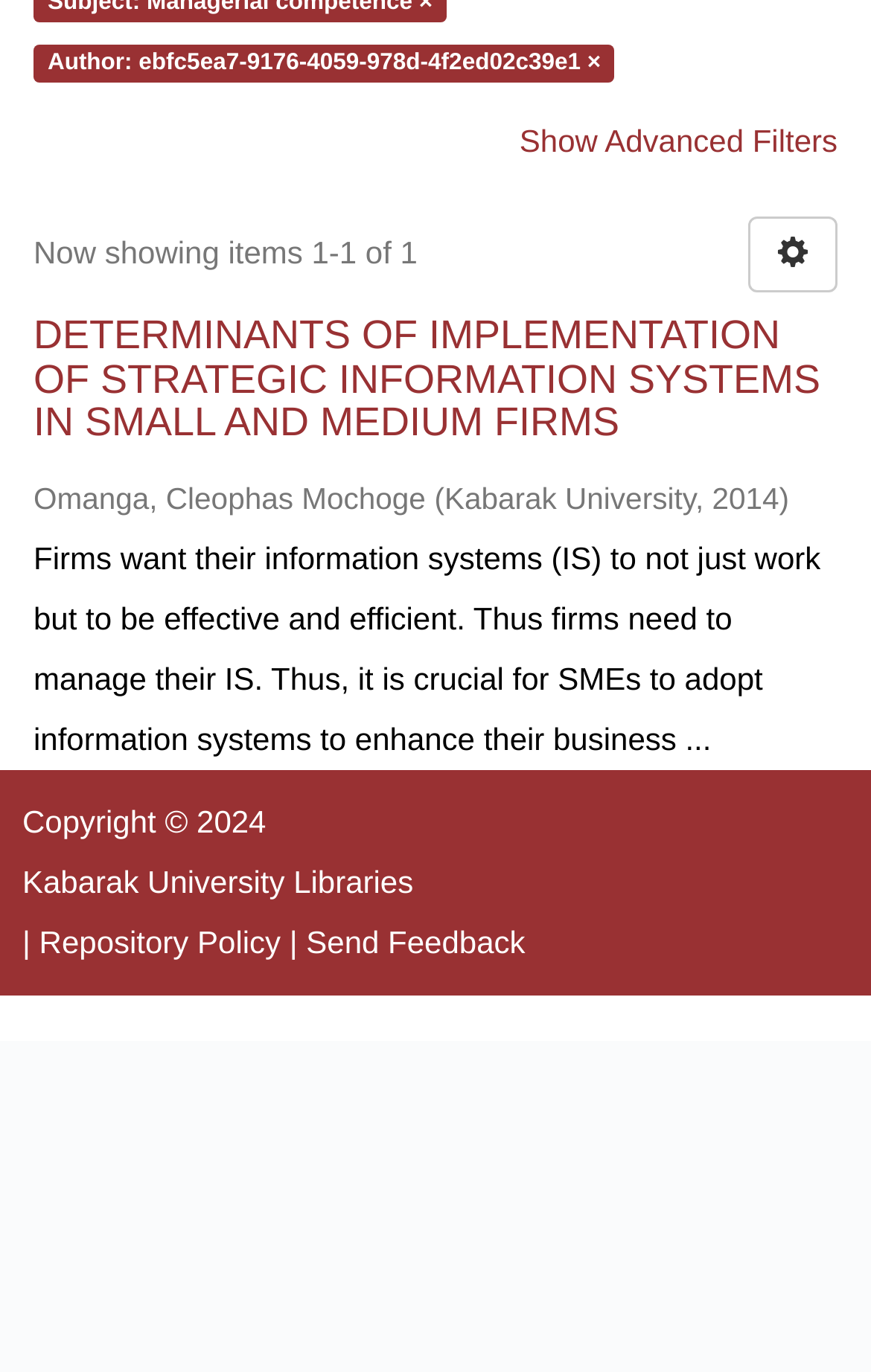Identify the bounding box for the UI element that is described as follows: "Show Advanced Filters".

[0.596, 0.089, 0.962, 0.115]